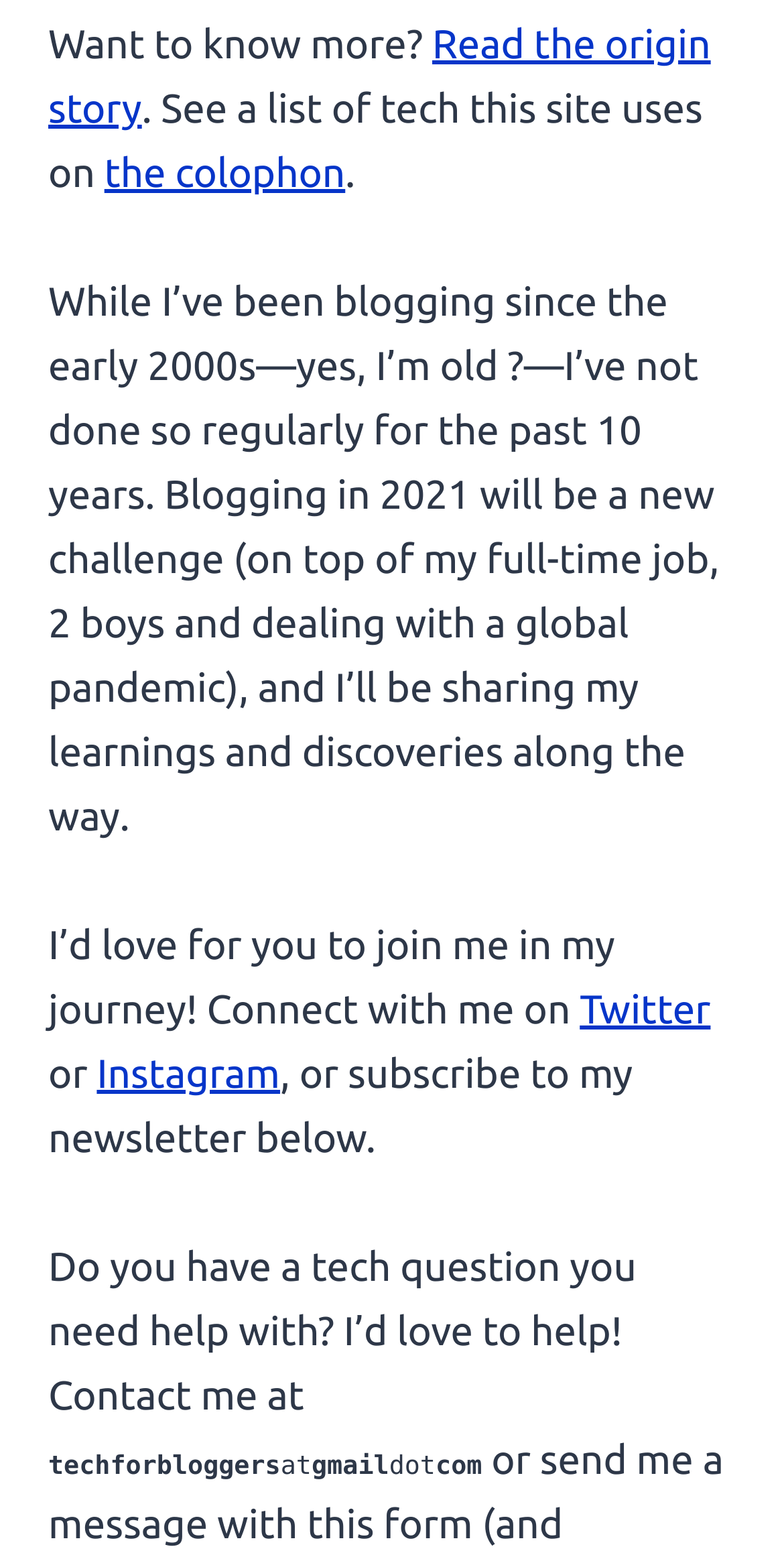Could you please study the image and provide a detailed answer to the question:
How can you contact the author for tech help?

The author provides their email address, which is techforbloggers@gm.ail.com, for readers to contact them for tech-related questions or help.